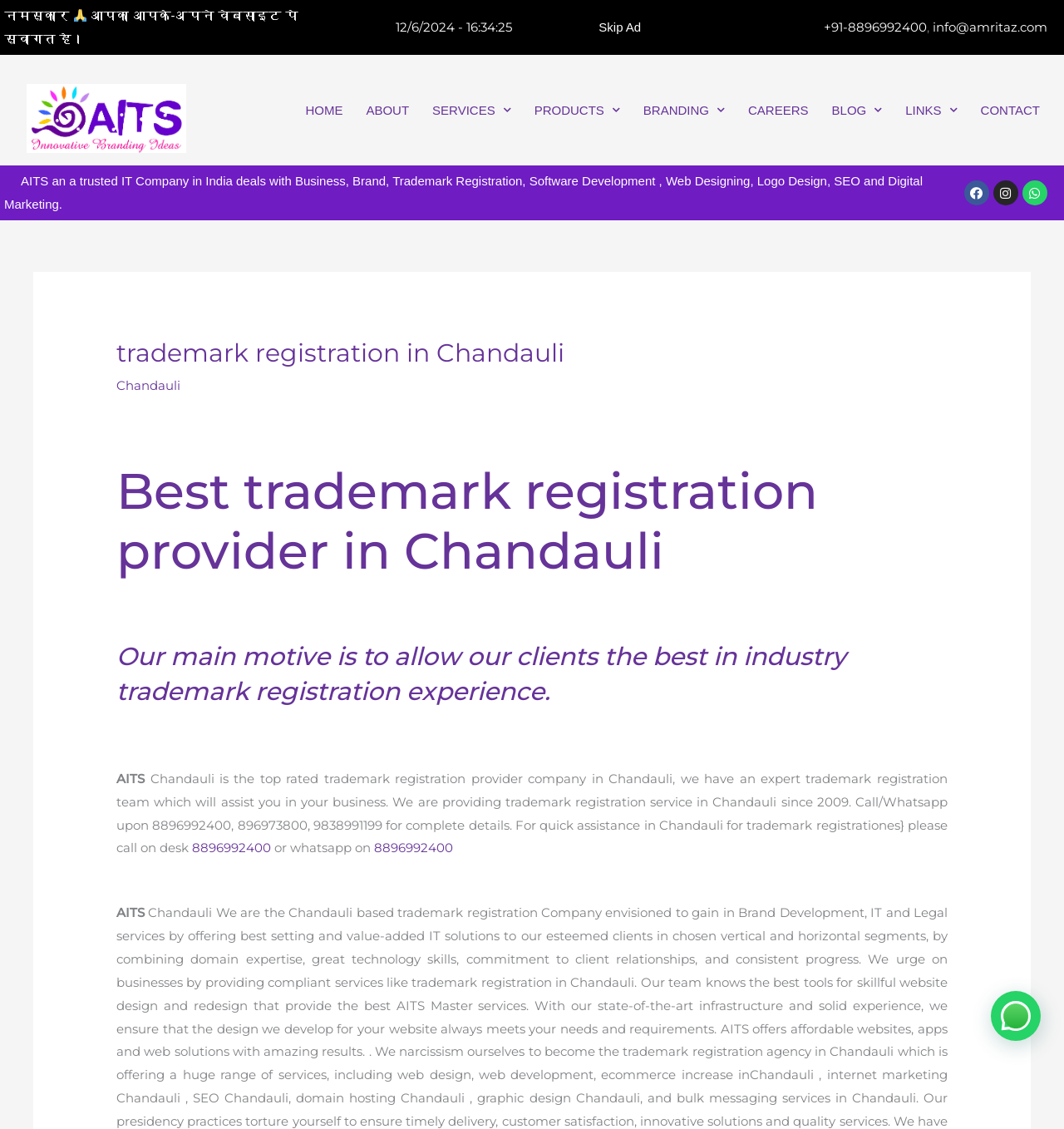Please find and provide the title of the webpage.

trademark registration in Chandauli